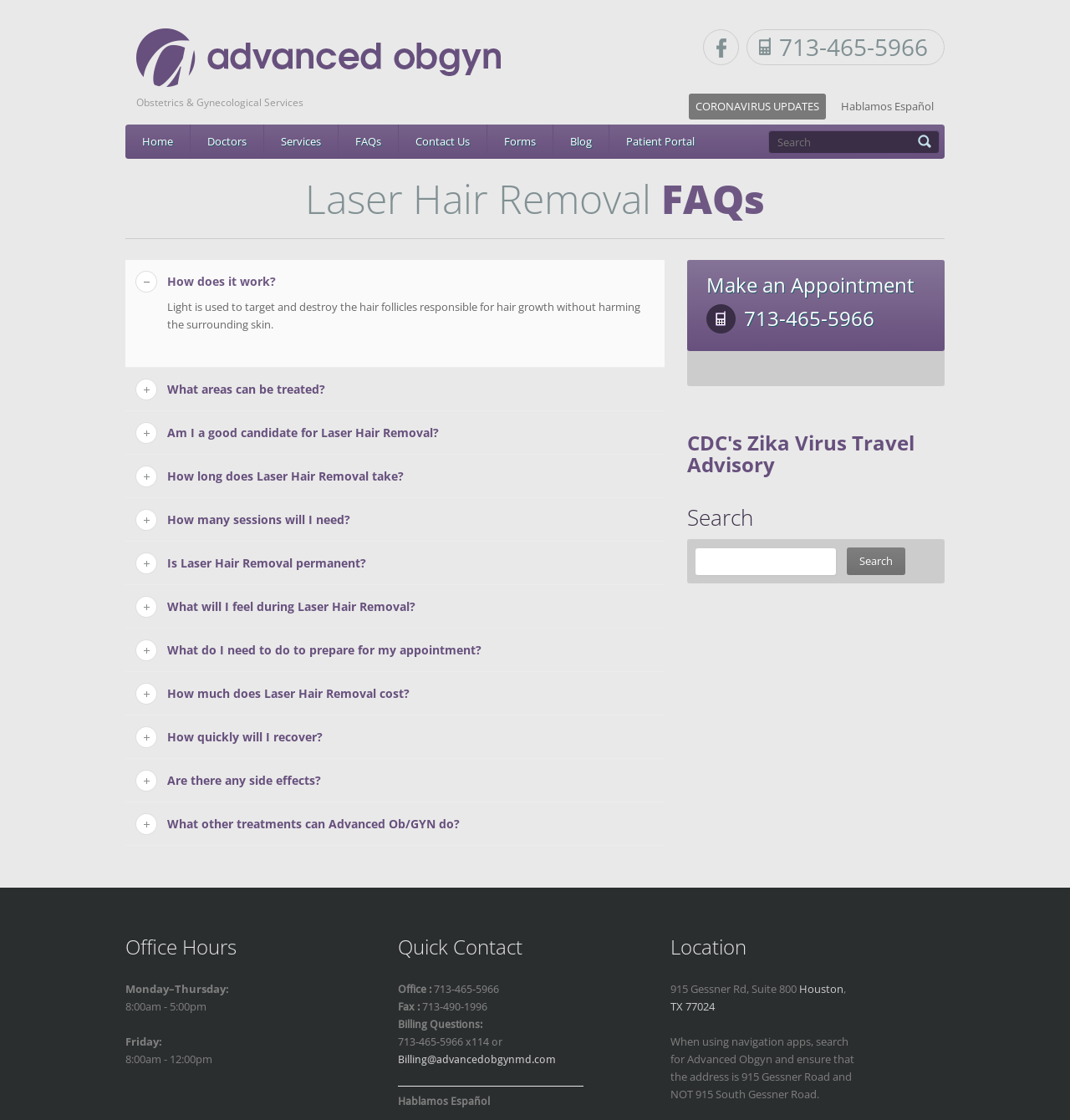What is the phone number of Advanced OB/GYN?
Give a comprehensive and detailed explanation for the question.

I found the phone number by looking at the top right corner of the webpage, where it is displayed prominently as '713-465-5966'. This is also repeated in the 'Quick Contact' section and in the 'Make an Appointment' section.